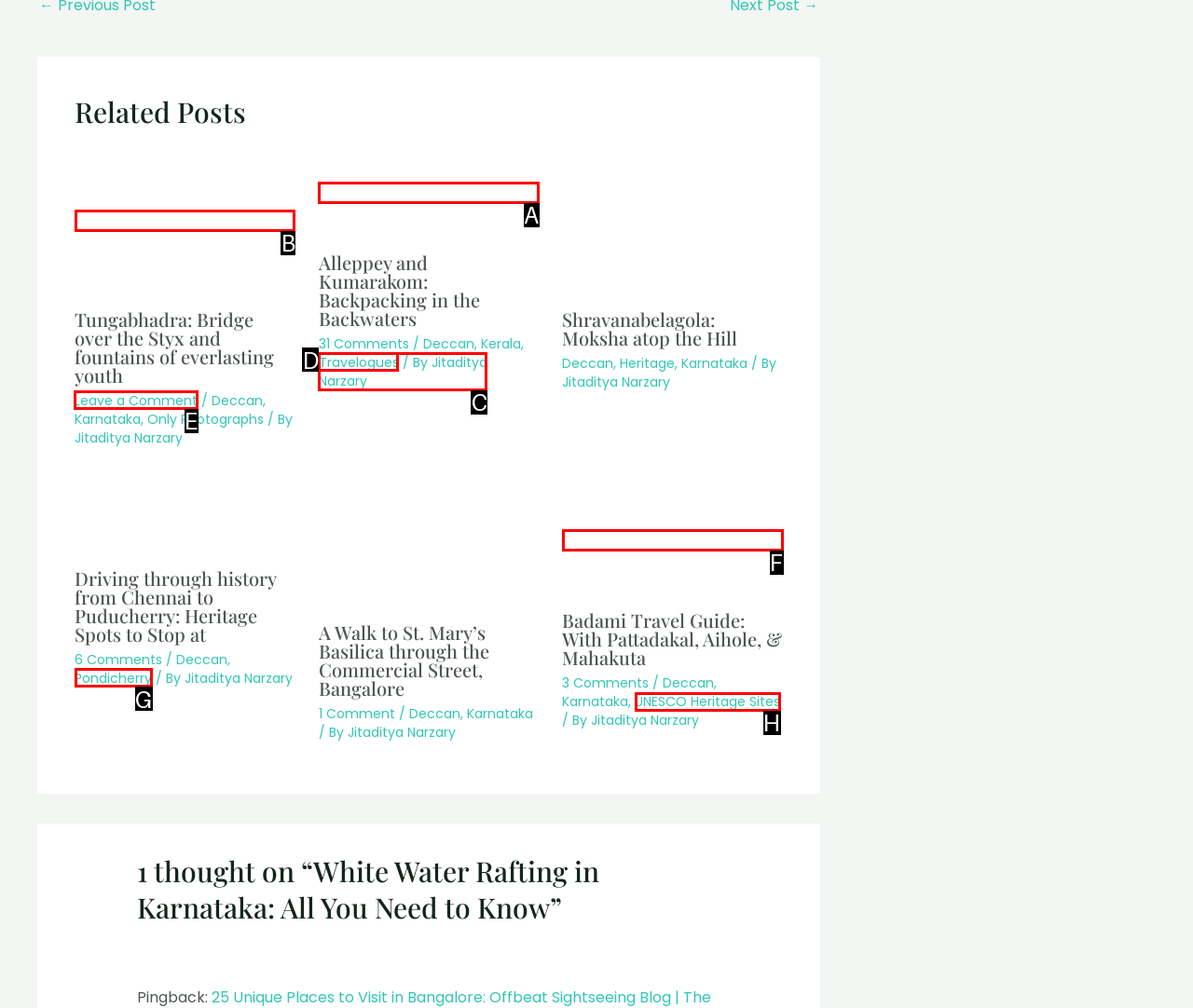Find the appropriate UI element to complete the task: Leave a Comment. Indicate your choice by providing the letter of the element.

E